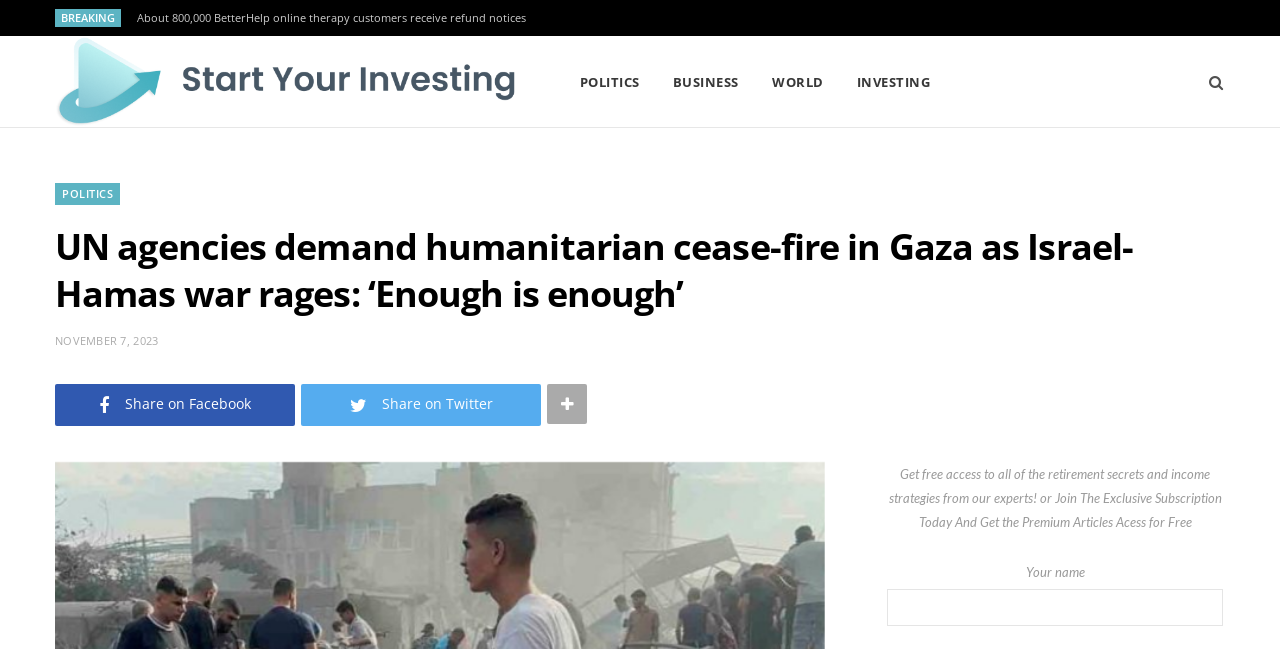What is the date of the news article?
Answer with a single word or short phrase according to what you see in the image.

NOVEMBER 7, 2023